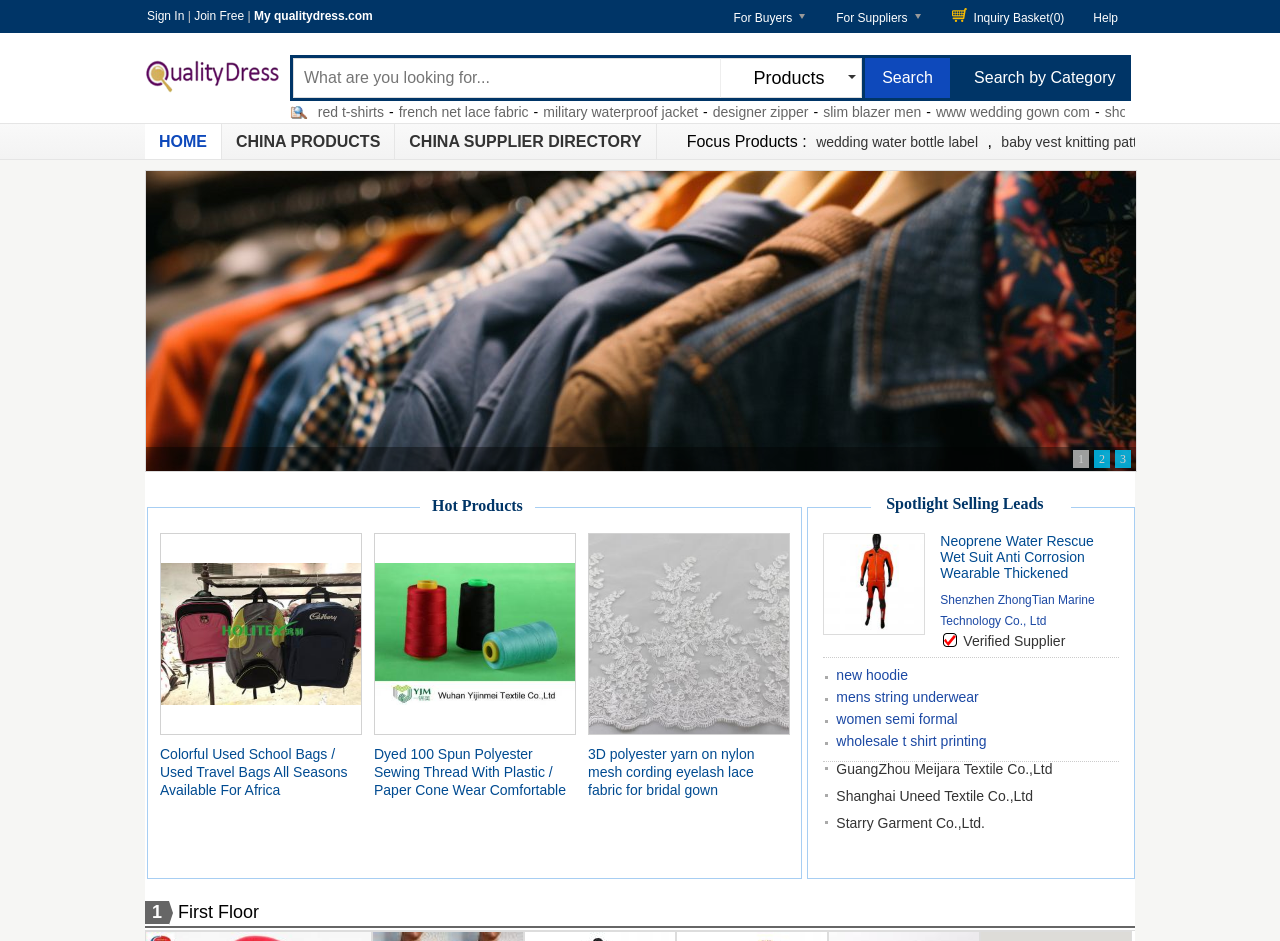What is the 'Spotlight Selling Leads' section for?
Please answer the question with as much detail and depth as you can.

The 'Spotlight Selling Leads' section appears to be a featured section on the website, highlighting specific products or suppliers, as indicated by the images and links in this section.